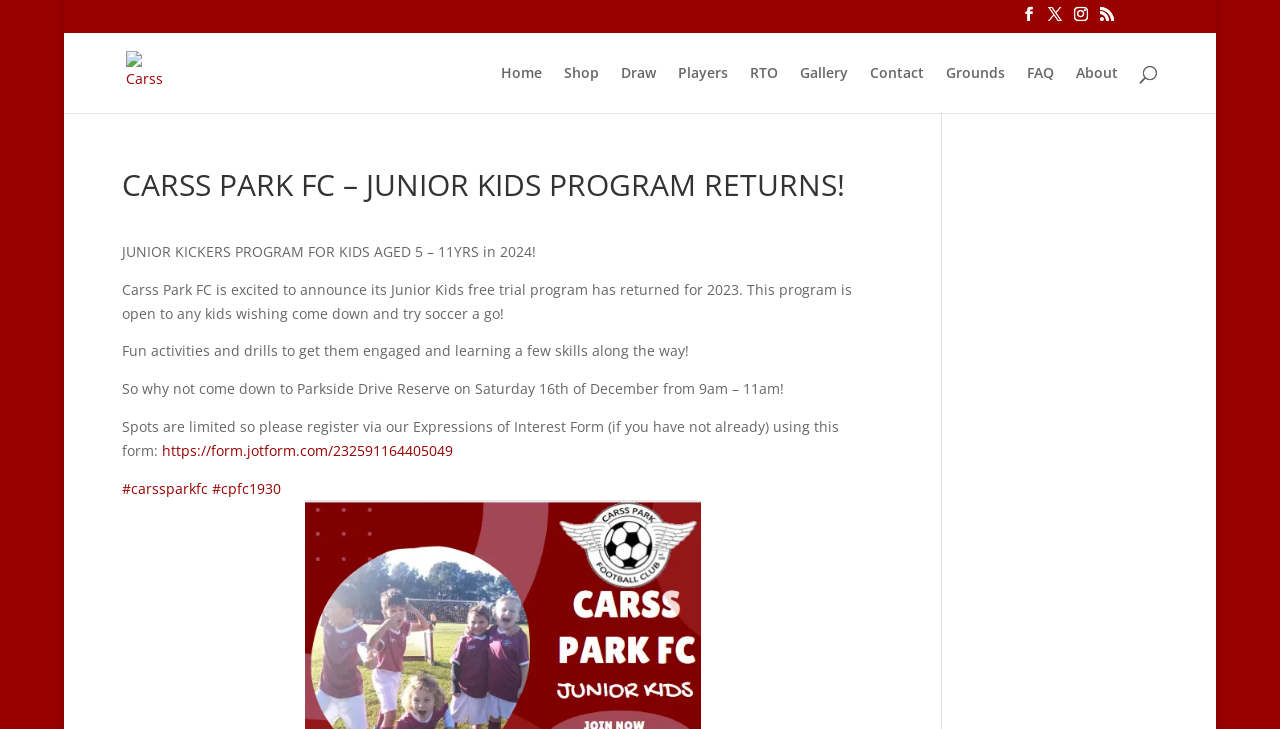Please identify the bounding box coordinates of the clickable area that will allow you to execute the instruction: "Search for something".

[0.095, 0.045, 0.905, 0.046]